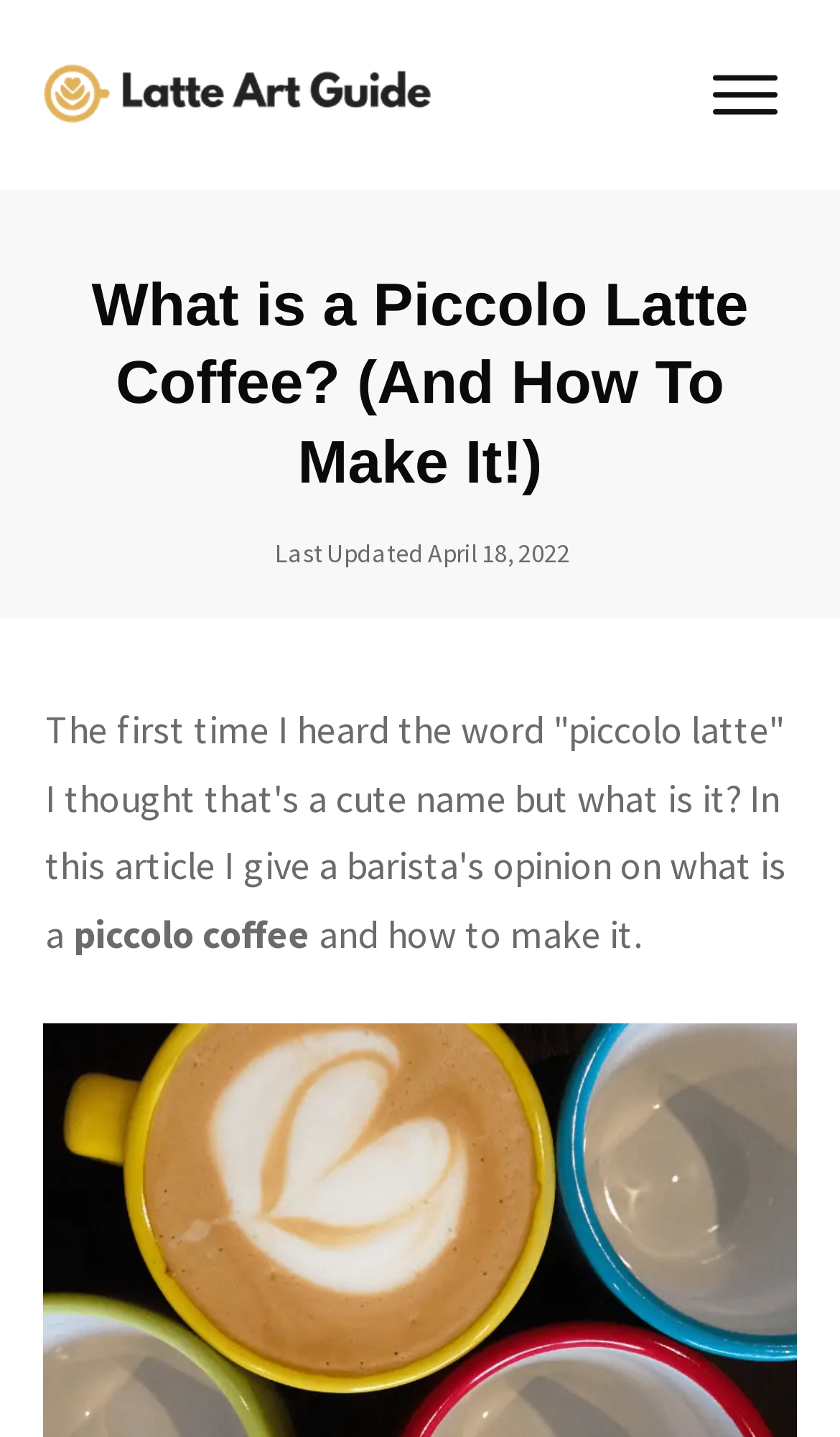What is the topic of the article?
Using the information from the image, give a concise answer in one word or a short phrase.

Piccolo latte coffee